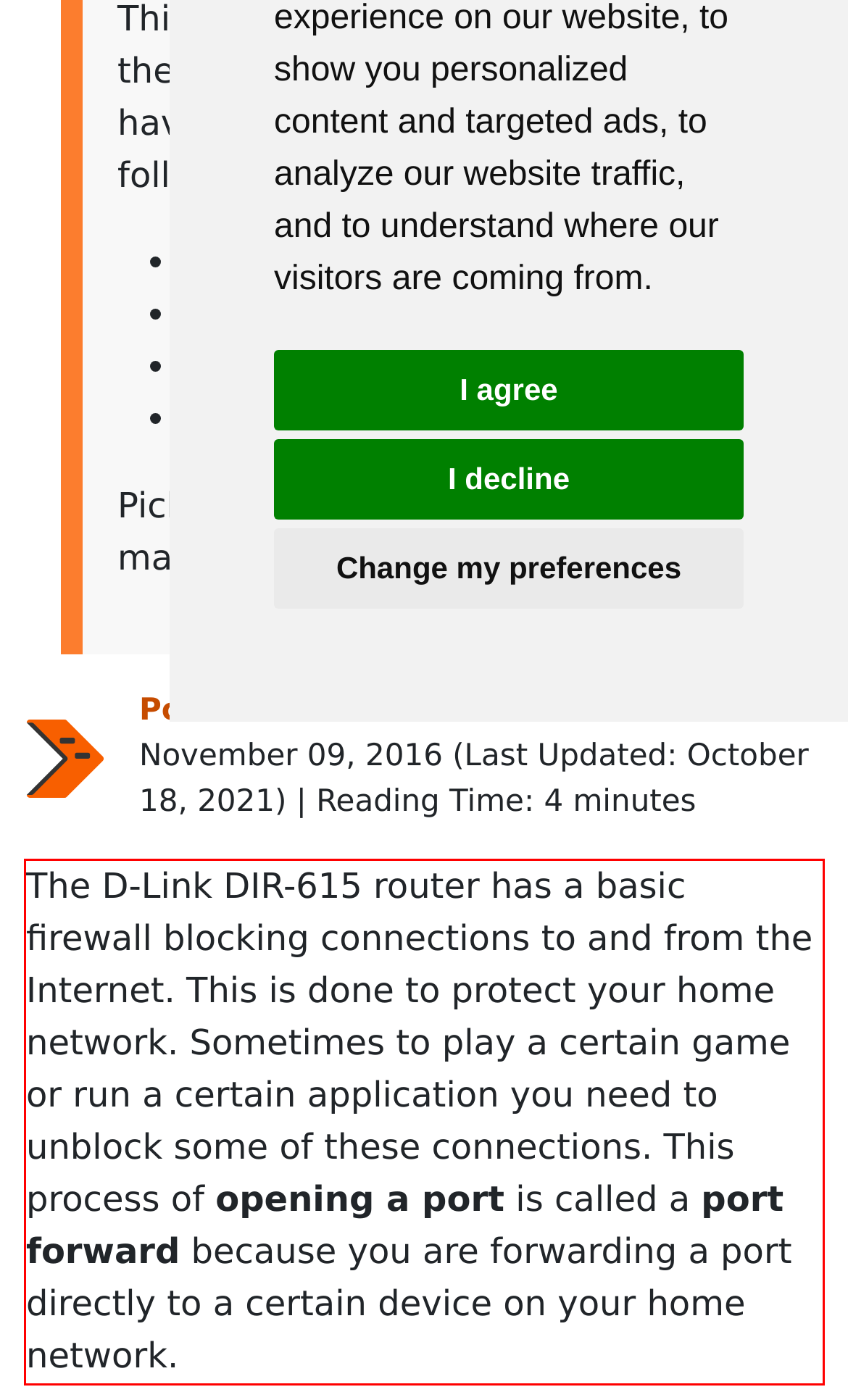Review the webpage screenshot provided, and perform OCR to extract the text from the red bounding box.

The D-Link DIR-615 router has a basic firewall blocking connections to and from the Internet. This is done to protect your home network. Sometimes to play a certain game or run a certain application you need to unblock some of these connections. This process of opening a port is called a port forward because you are forwarding a port directly to a certain device on your home network.